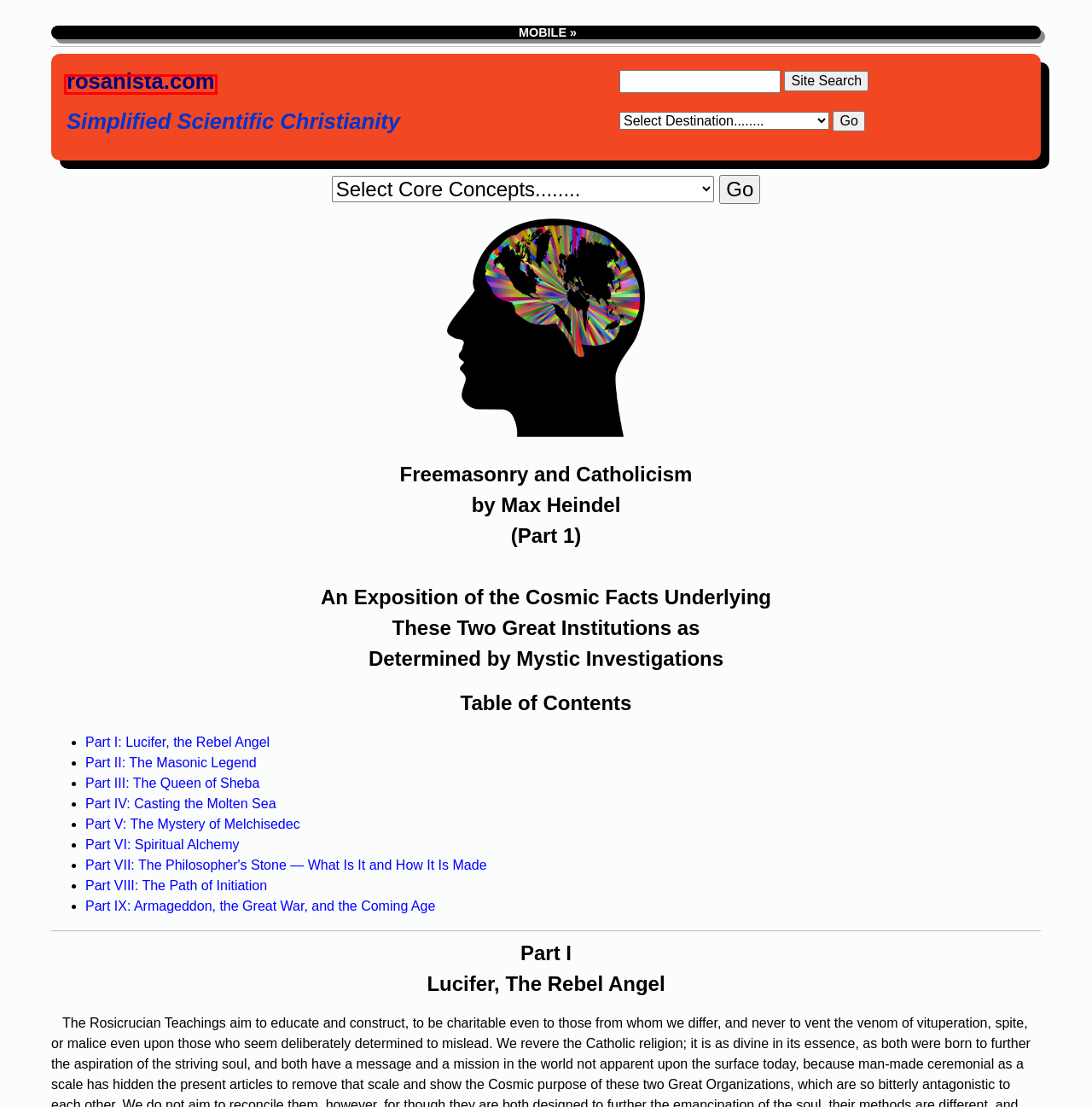You have a screenshot of a webpage with a red bounding box around a UI element. Determine which webpage description best matches the new webpage that results from clicking the element in the bounding box. Here are the candidates:
A. Rosanista | Simplified Scientific Christianity |  Bible Study | Rosanista
B. Rosanista | Simplified Scientific Christianity |  Diagrams | Rosanista
C. Rosanista | Simplified Scientific Christianity | Home Page | Rosanista
D. Rosanista | Simplified Scientific Christianity | Medical Astrology |  Rosanista
E. Rosanista | Simplified Scientific Christianity | Videos | Rosanista
F. Rosanista | Simplified Scientific Christianity | Contact Us | Rosanista
G. Rosanista | Simplified Scientific Christianity |  Max Heindel | Core Concepts | Rosanista
H. Rosanista | Simplified Scientific Christianity | In the News | Rosanista

C